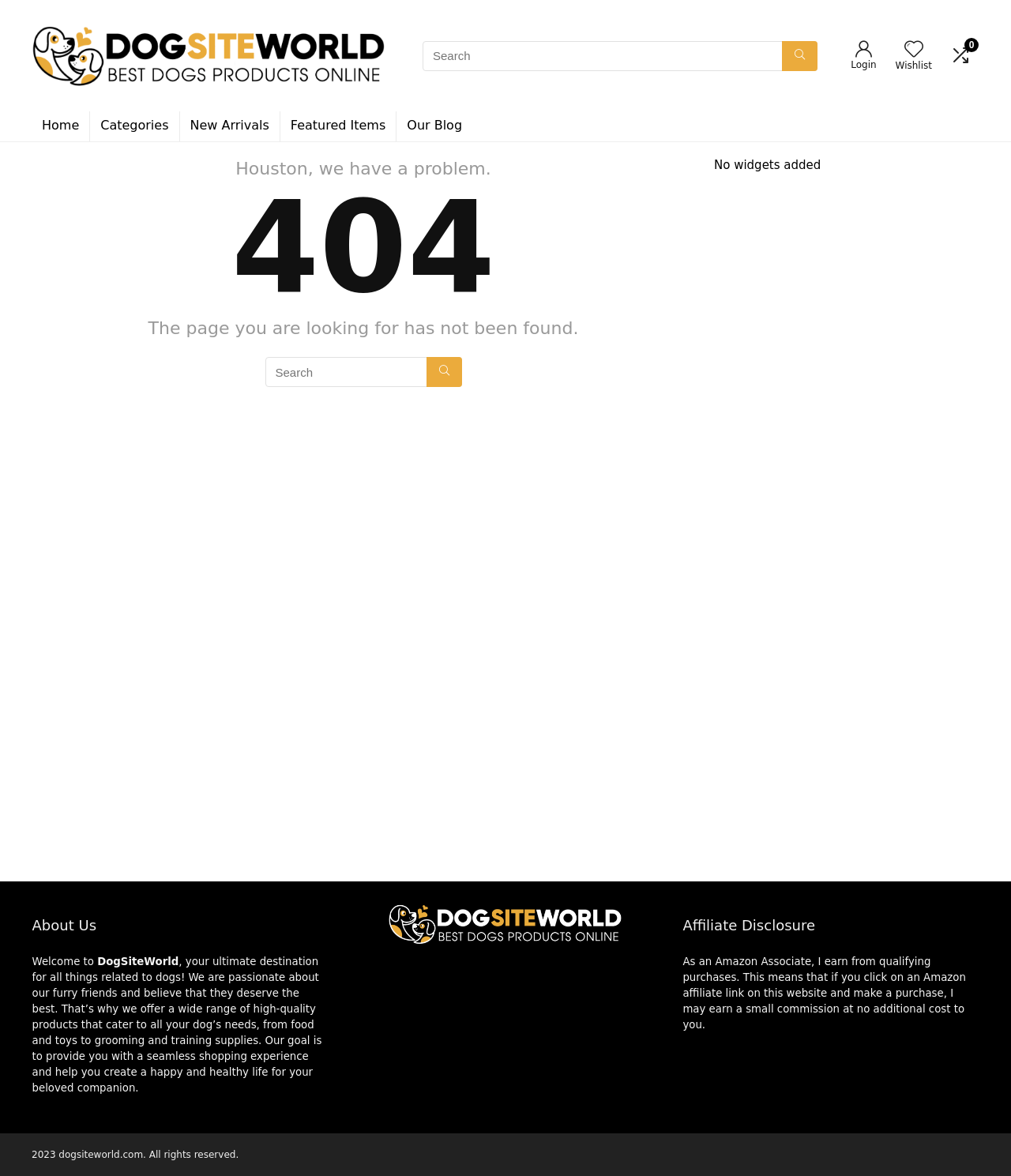Detail the various sections and features present on the webpage.

This webpage appears to be a 404 error page from an online shop specializing in dog products. At the top, there is a logo with the text "No1 Online Shop for Best Dog Products" accompanied by an image. Below the logo, there is a search bar with a textbox and a search button.

To the right of the search bar, there are links to "Login" and "Wishlist". Below these links, there is a navigation menu with links to "Home", "Categories", "New Arrivals", "Featured Items", and "Our Blog".

The main content of the page is a 404 error message, which is divided into two sections. The first section has a heading "404" and a message "Houston, we have a problem." The second section has a message "The page you are looking for has not been found." Below this message, there is another search bar with a textbox and a search button.

At the bottom of the page, there are several sections of text. The first section has links to "About Us" and a brief introduction to the website. The second section has a paragraph describing the website's mission and products. The third section has a disclosure statement about affiliate links, and the fourth section has a copyright notice for 2023.